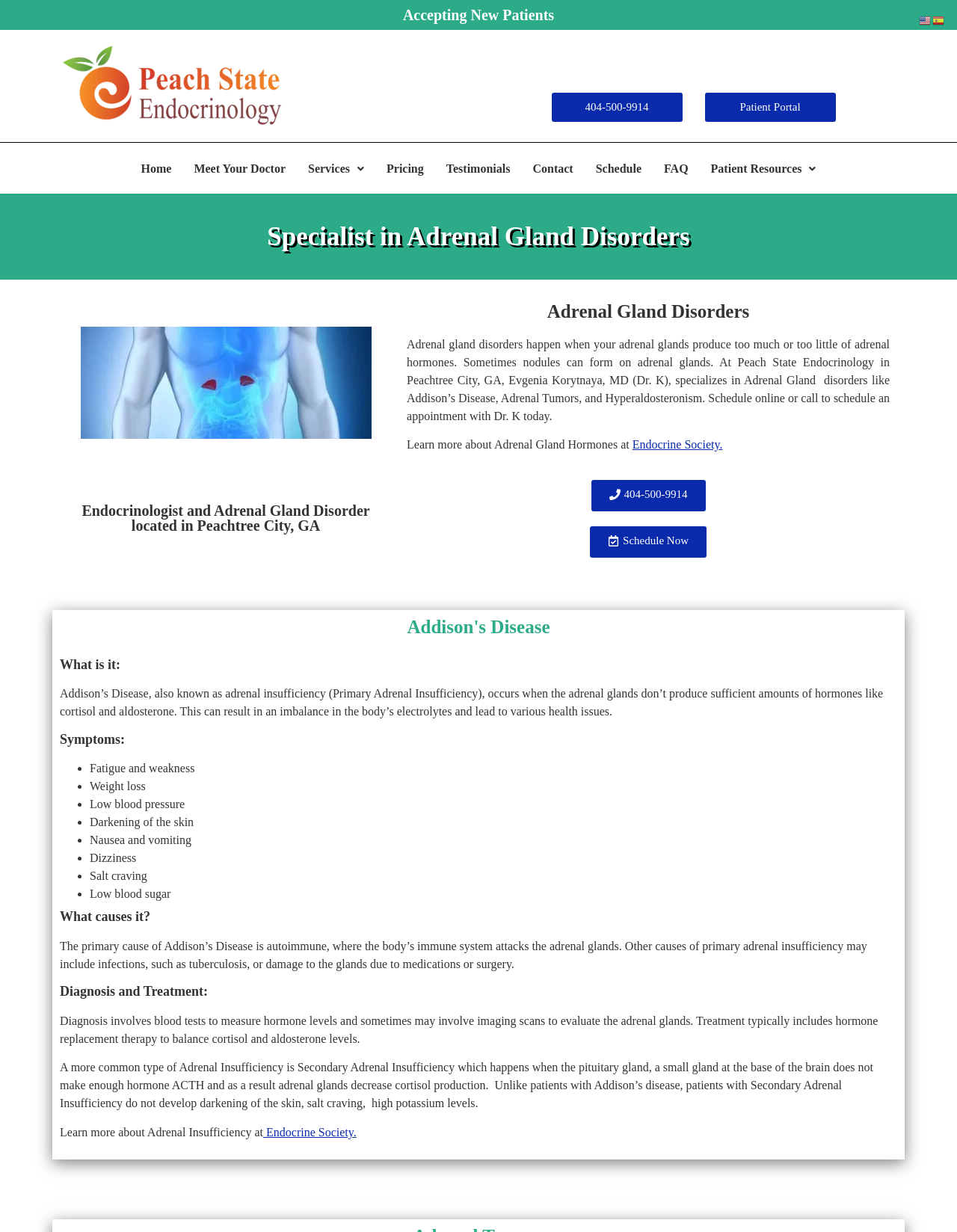Answer the following query with a single word or phrase:
What is the name of the disease caused by adrenal glands not producing sufficient hormones?

Addison's Disease